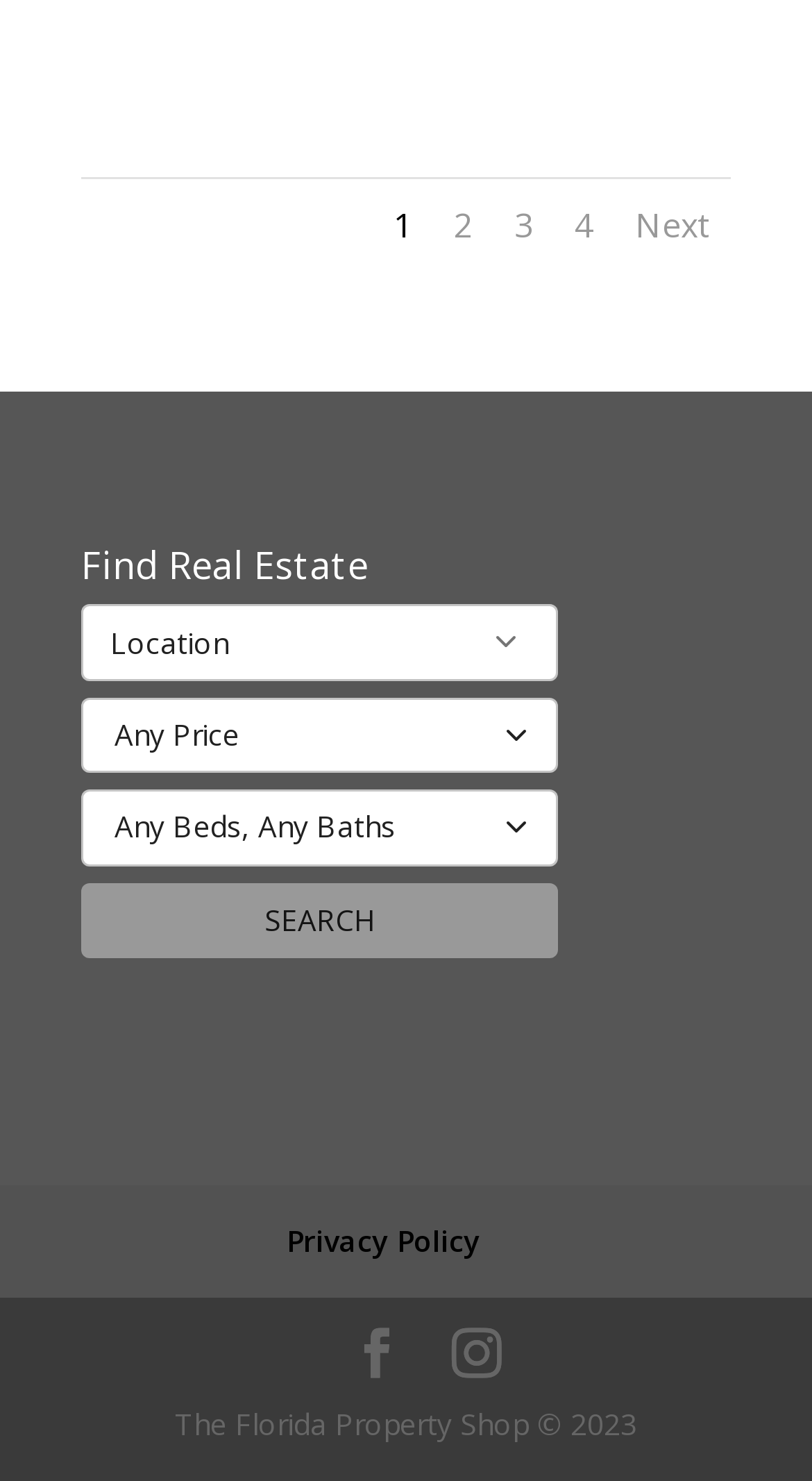Give a concise answer of one word or phrase to the question: 
What is the company name at the bottom of the page?

The Florida Property Shop